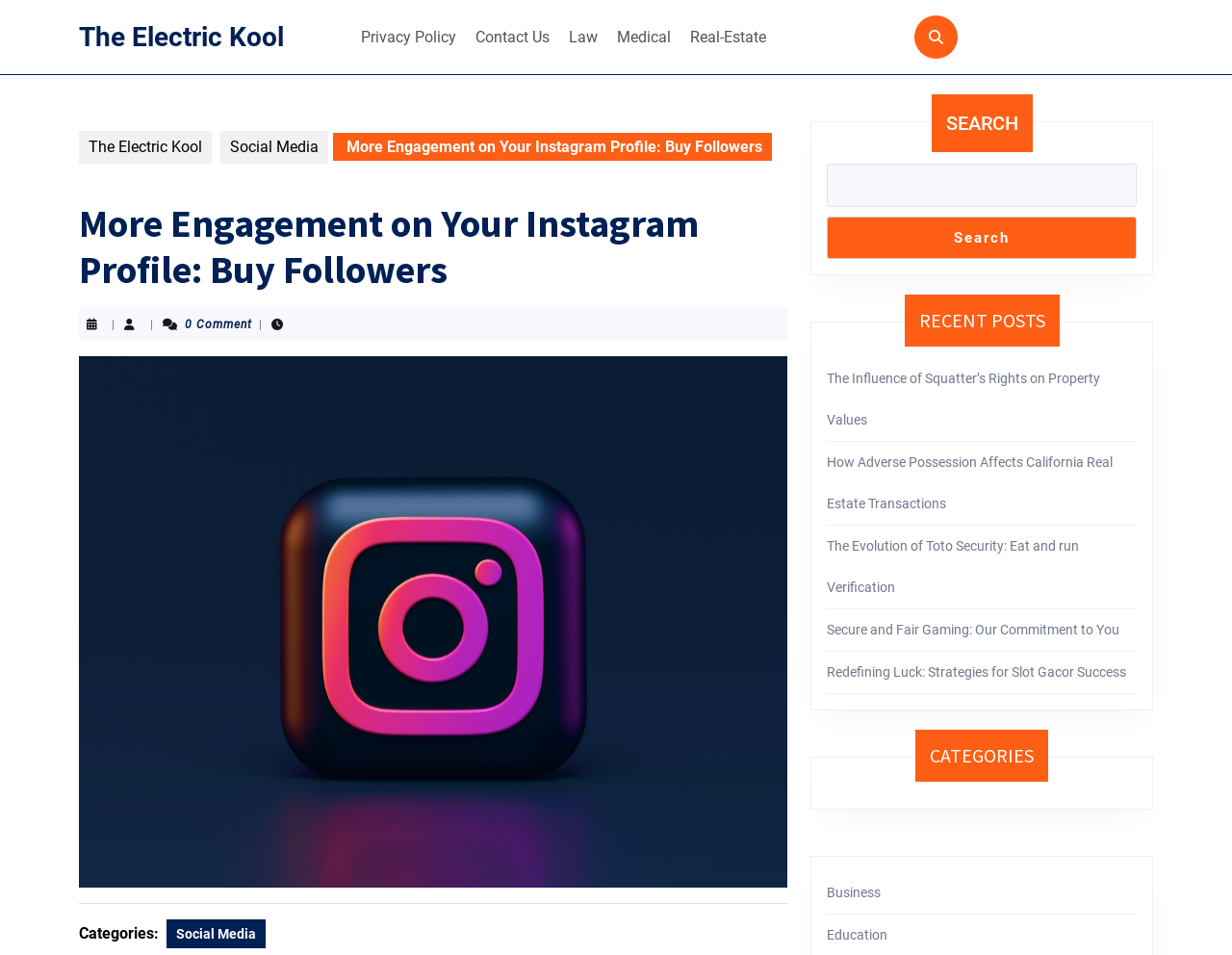Can you find the bounding box coordinates for the element to click on to achieve the instruction: "View 'The Influence of Squatter’s Rights on Property Values' post"?

[0.671, 0.388, 0.893, 0.448]